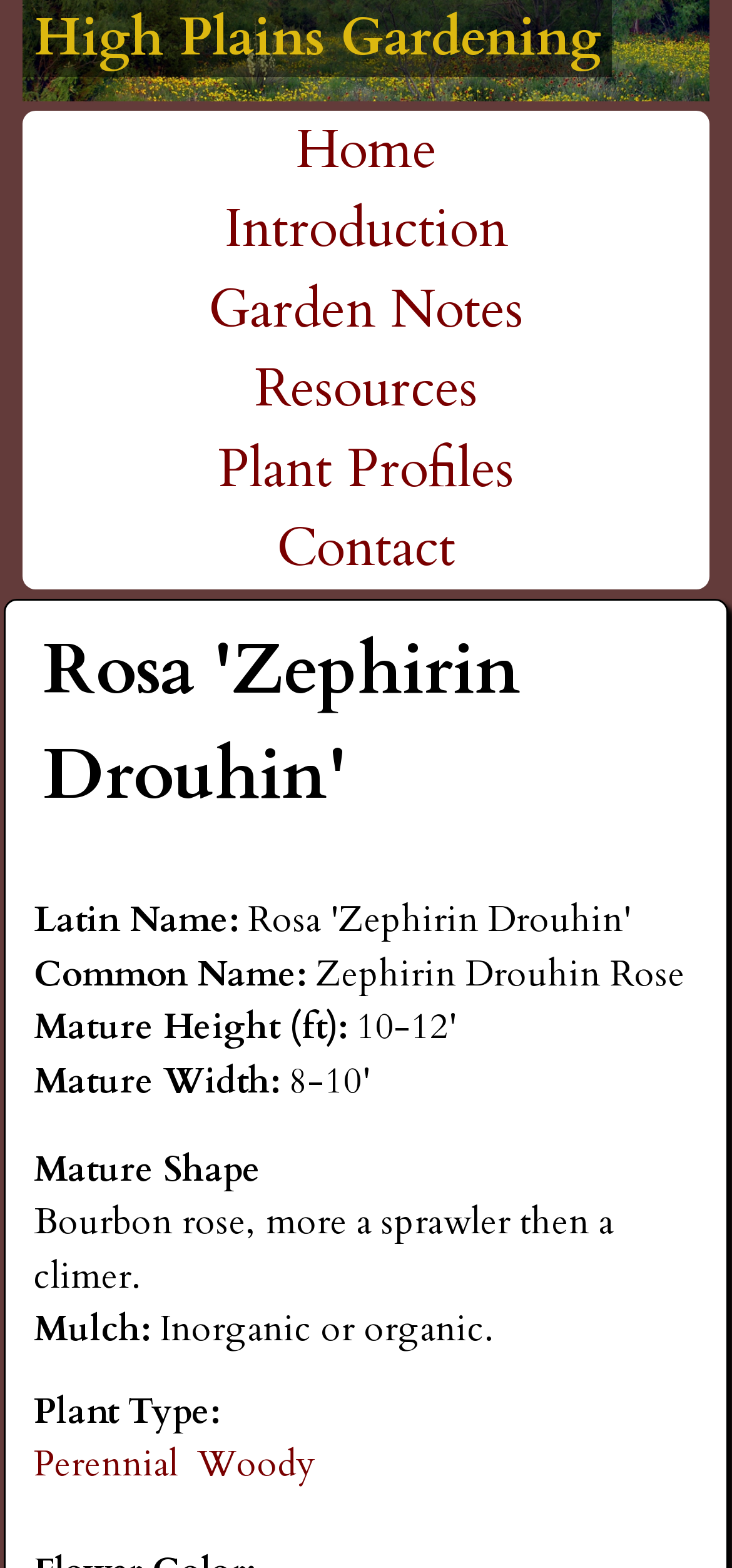What type of plant is the rose?
Answer the question based on the image using a single word or a brief phrase.

Perennial, Woody